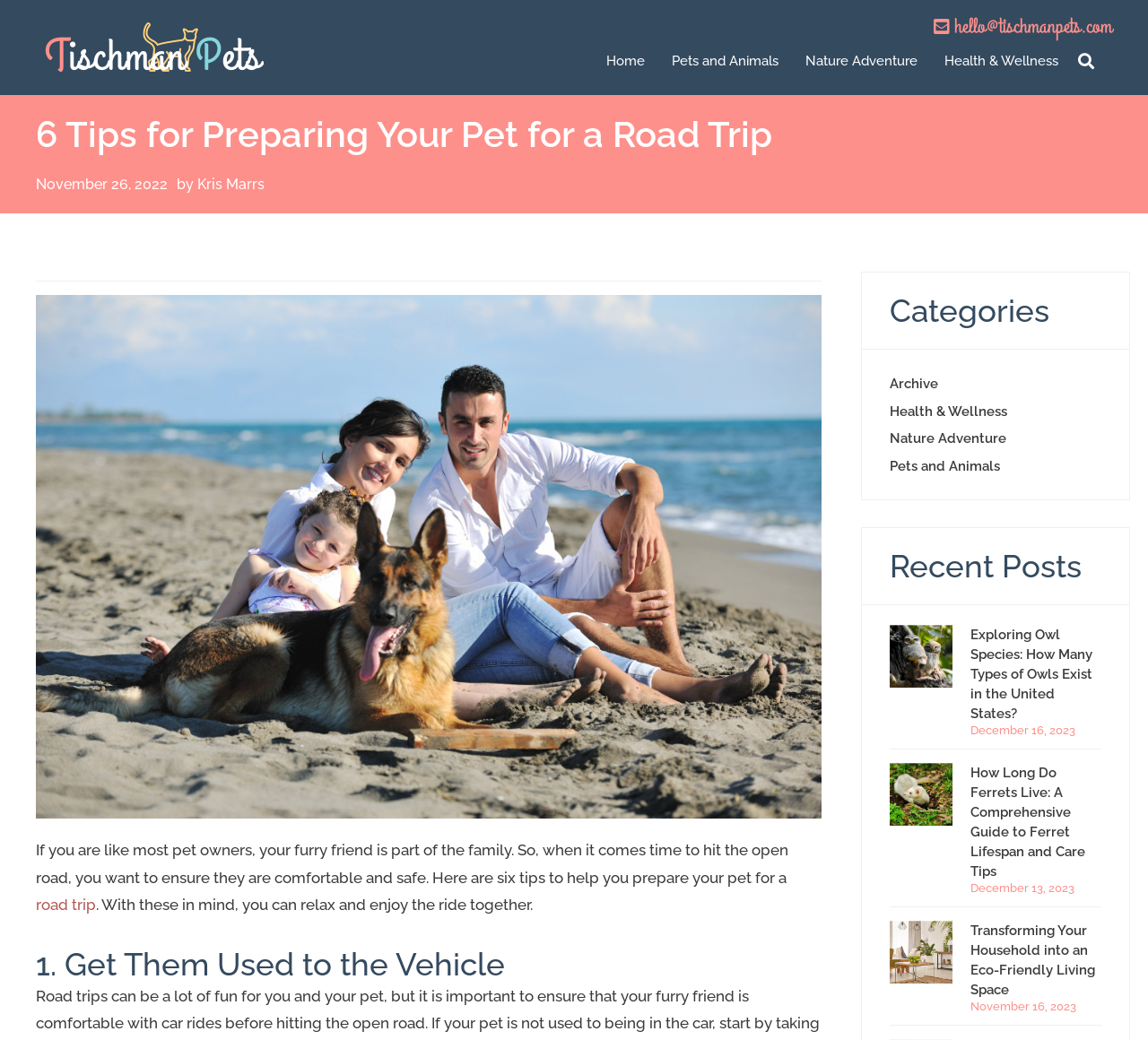Using the details in the image, give a detailed response to the question below:
What is the title of the second article under 'Recent Posts'?

I looked at the titles of the articles listed under 'Recent Posts' and found that the second article is titled 'How Long Do Ferrets Live: A Comprehensive Guide to Ferret Lifespan and Care Tips'.